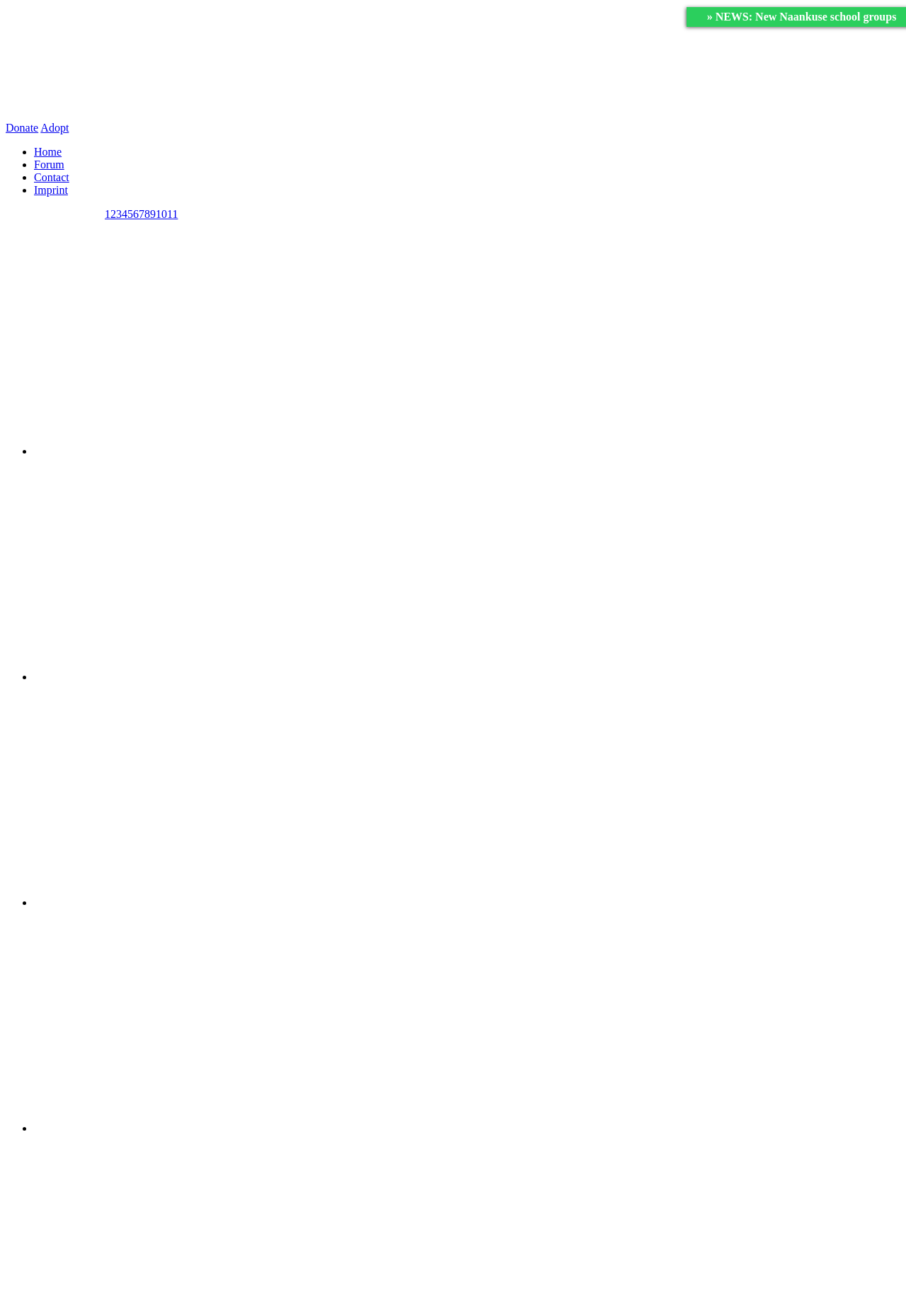Pinpoint the bounding box coordinates of the clickable element to carry out the following instruction: "Go to the home page."

[0.038, 0.111, 0.068, 0.12]